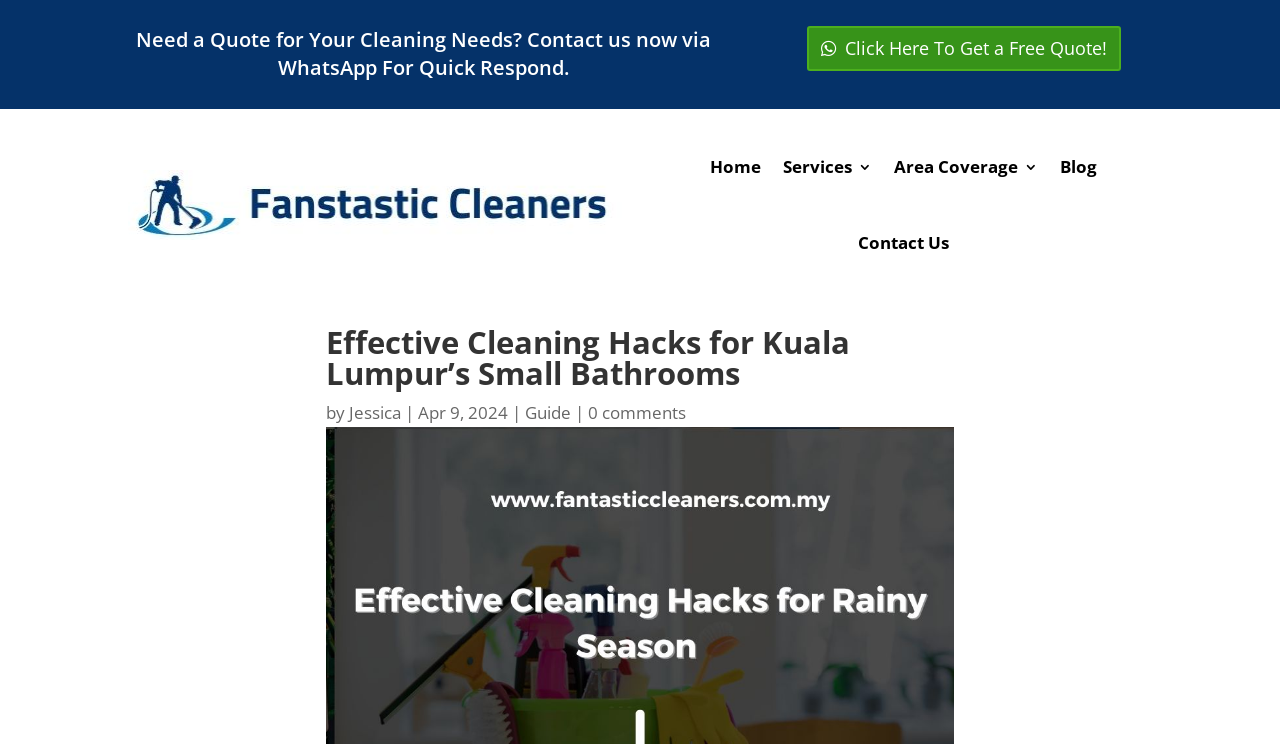Give a one-word or short phrase answer to the question: 
What is the company name?

Fantastic Cleaners